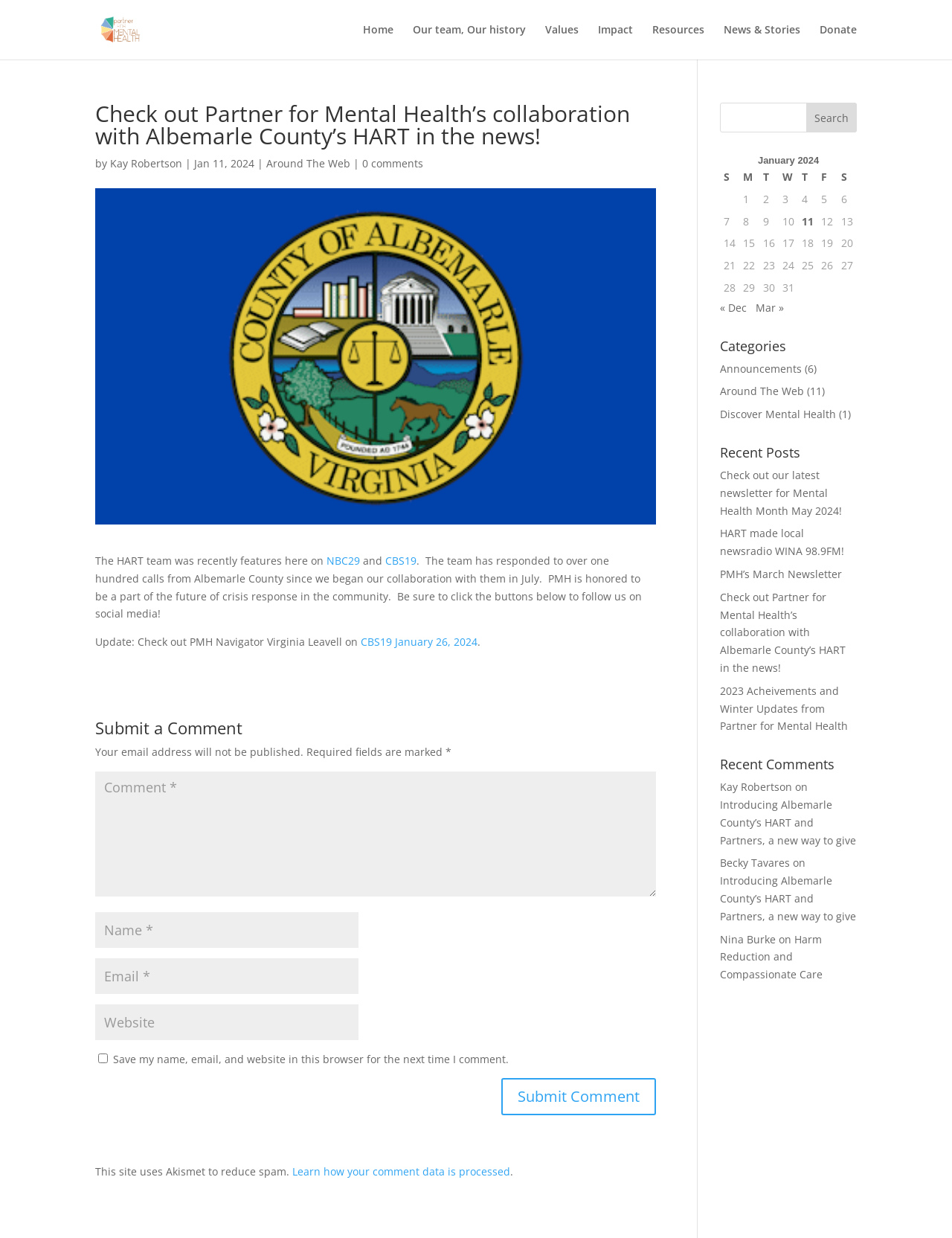Find the bounding box coordinates of the clickable area required to complete the following action: "Check 'Copyright'".

None